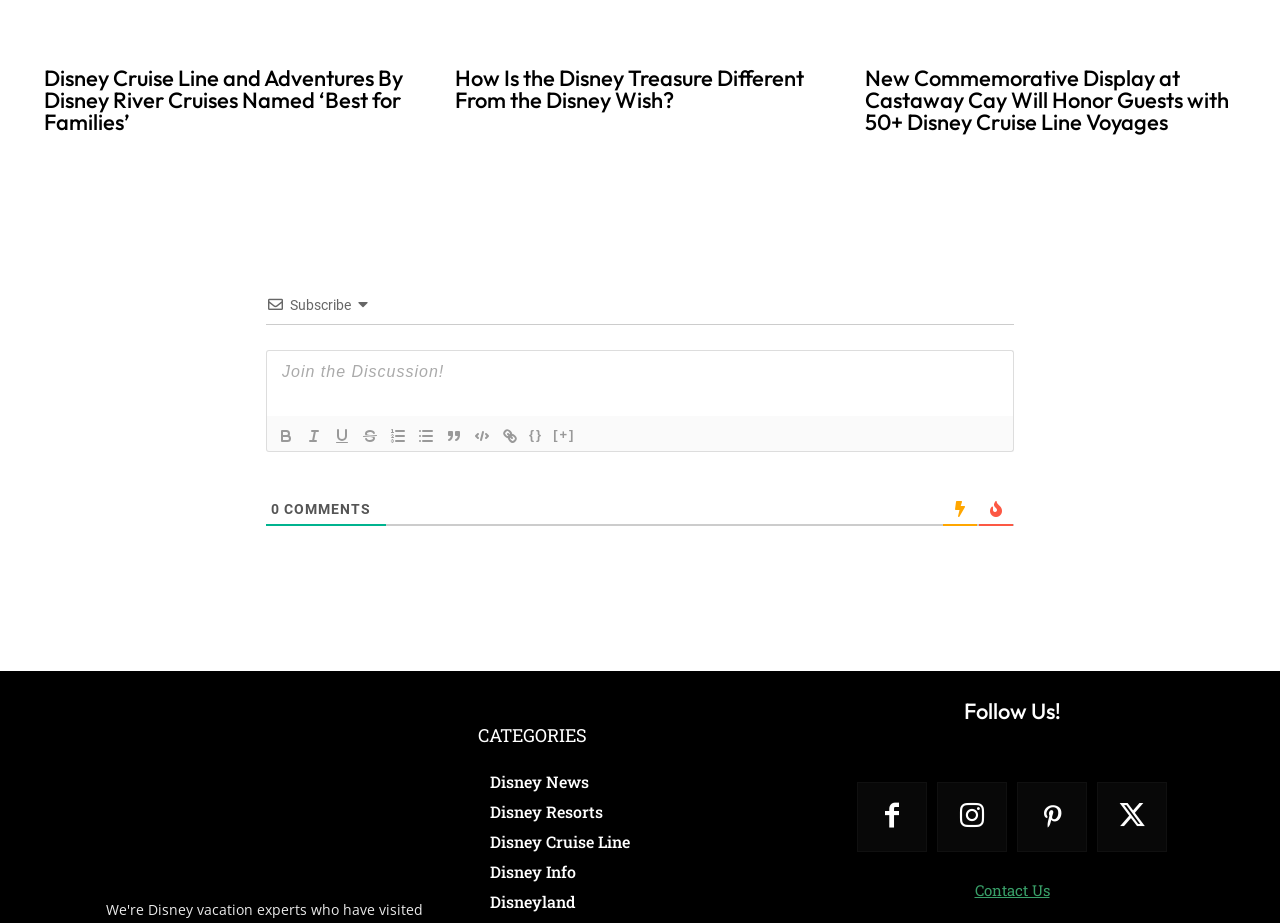Indicate the bounding box coordinates of the element that must be clicked to execute the instruction: "Subscribe". The coordinates should be given as four float numbers between 0 and 1, i.e., [left, top, right, bottom].

[0.227, 0.322, 0.274, 0.339]